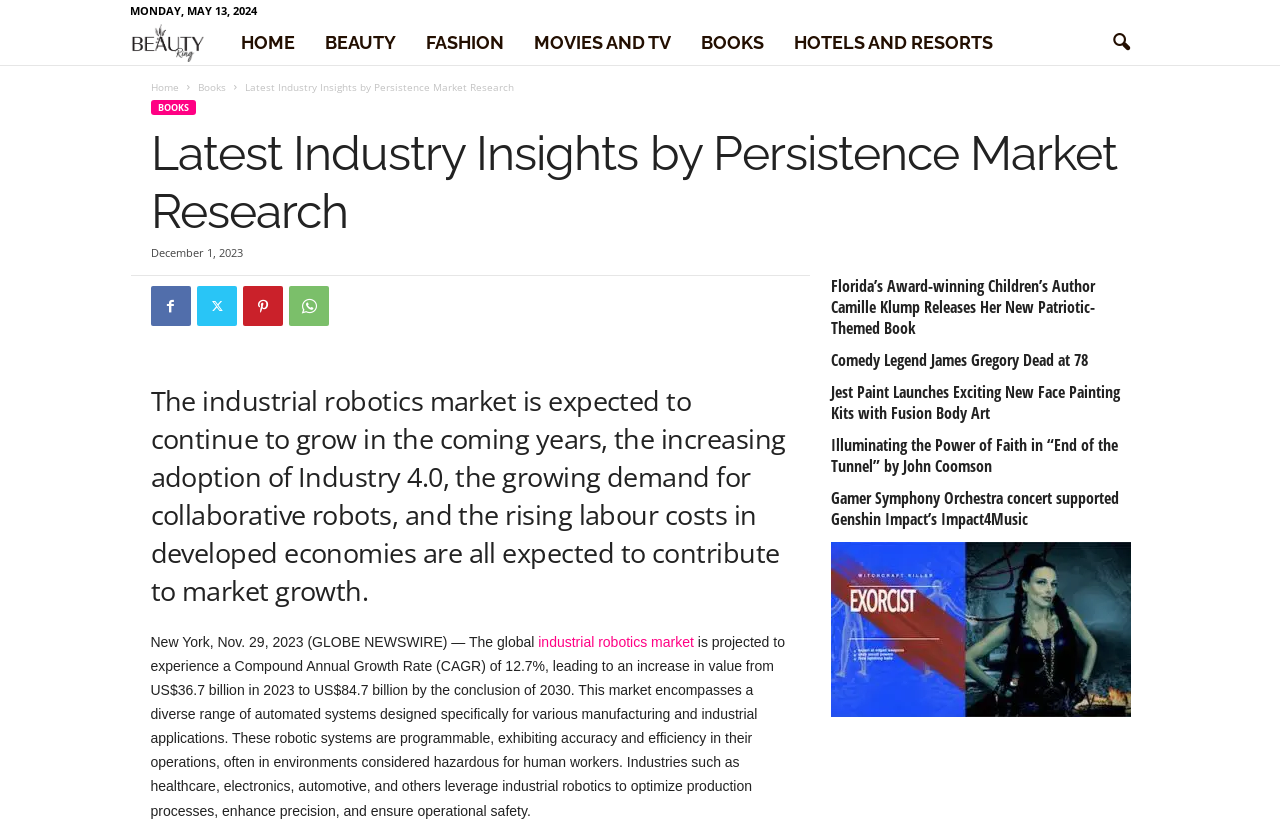Determine the webpage's heading and output its text content.

Latest Industry Insights by Persistence Market Research